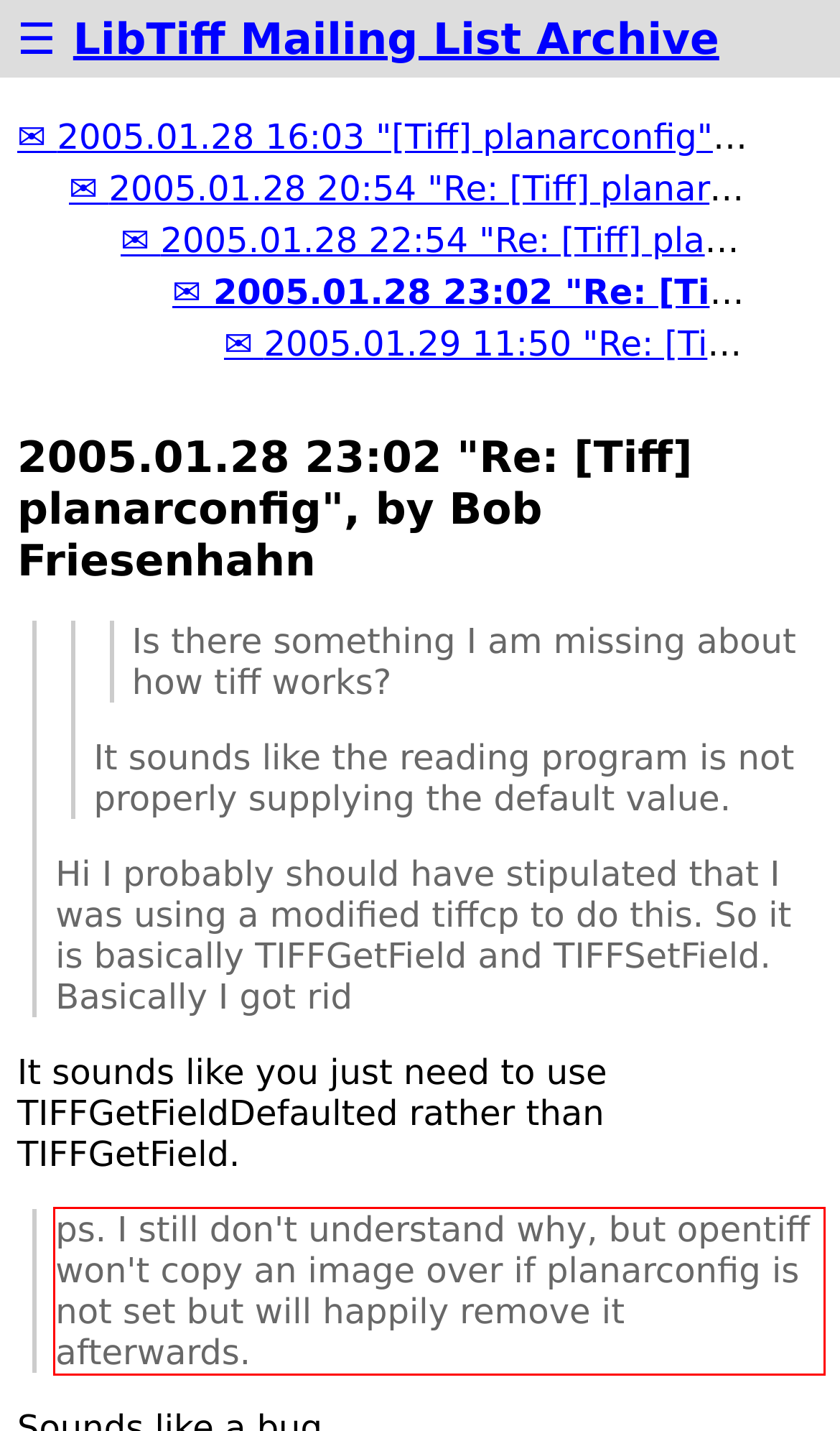Within the screenshot of a webpage, identify the red bounding box and perform OCR to capture the text content it contains.

ps. I still don't understand why, but opentiff won't copy an image over if planarconfig is not set but will happily remove it afterwards.